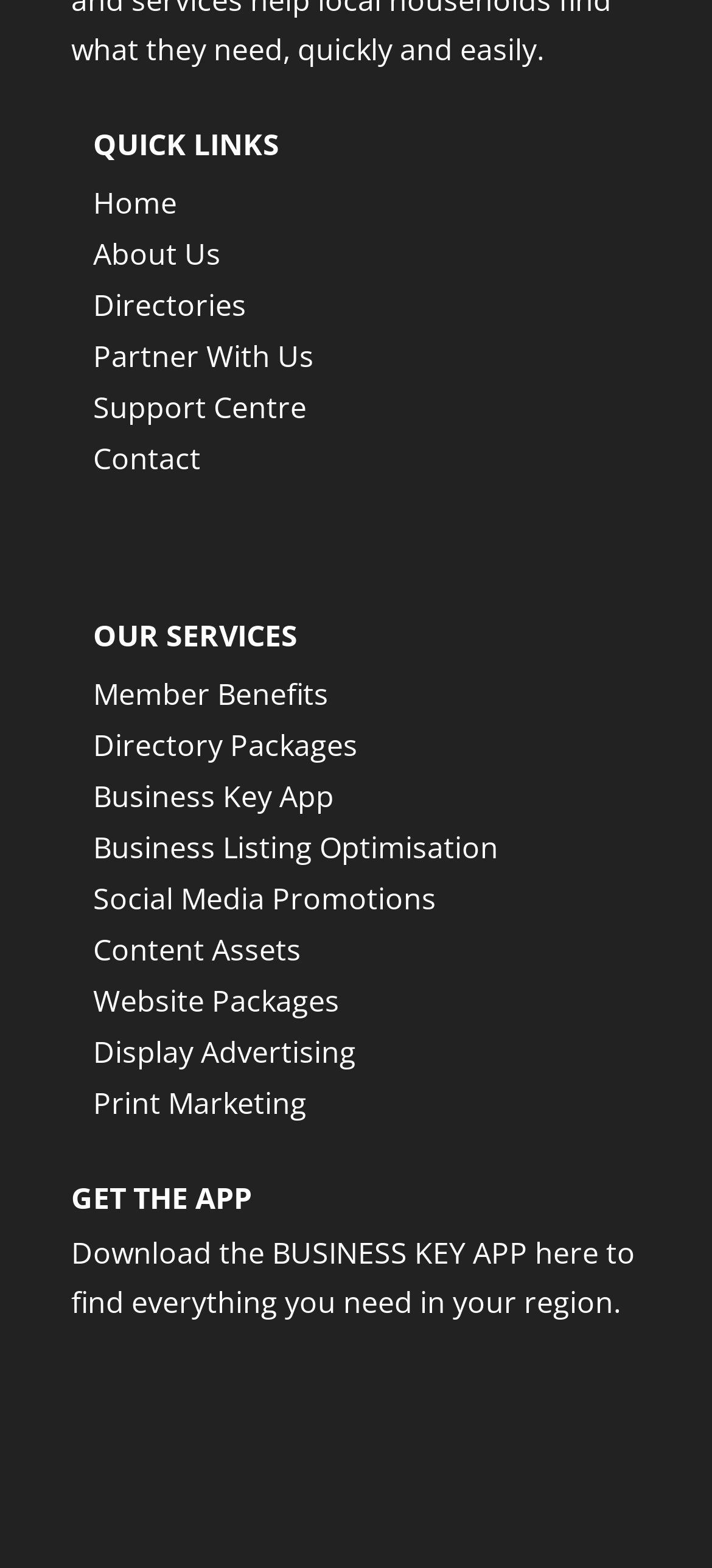Kindly determine the bounding box coordinates for the area that needs to be clicked to execute this instruction: "Subscribe to Apple Podcasts".

None